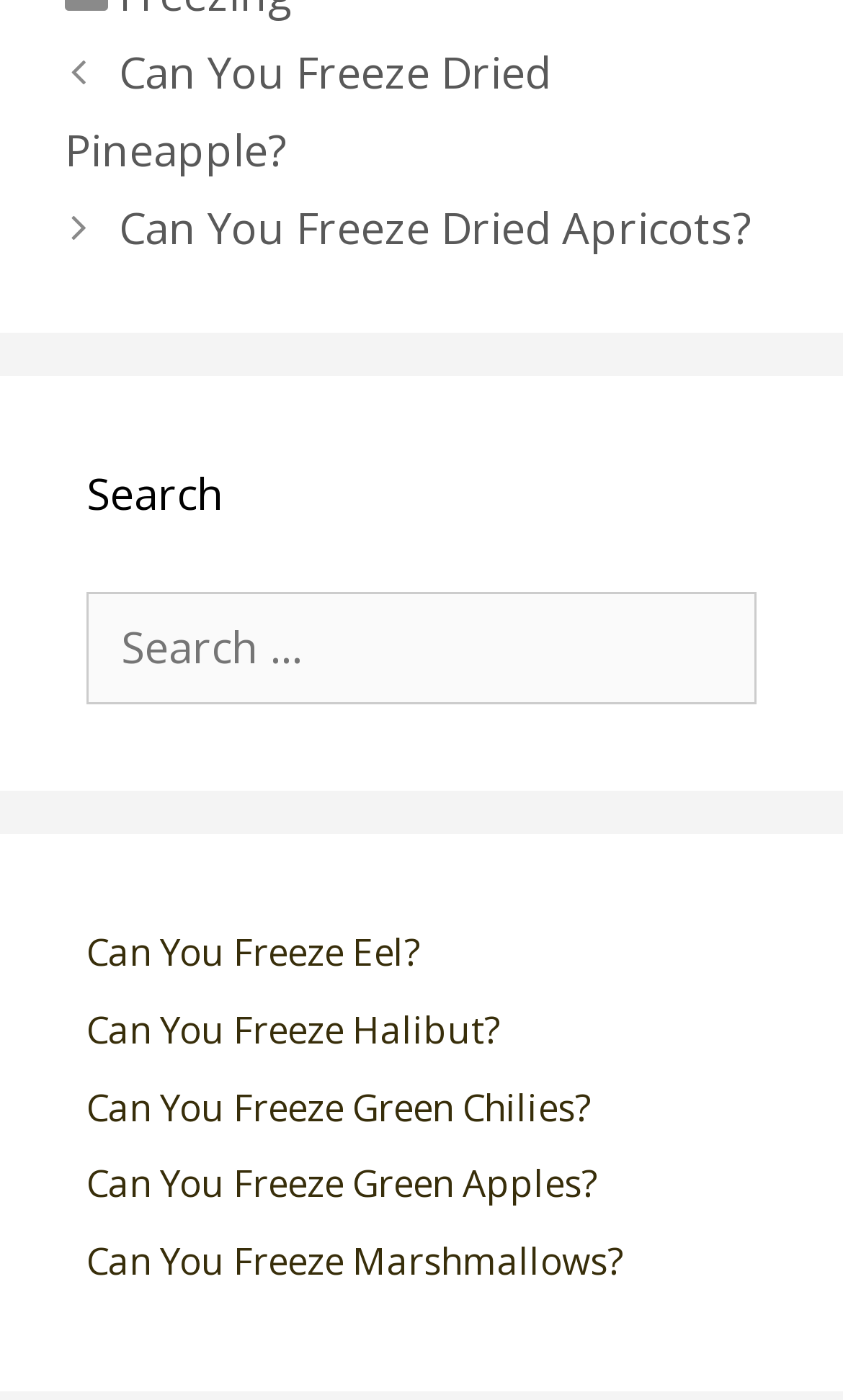Locate the UI element described as follows: "Can You Freeze Marshmallows?". Return the bounding box coordinates as four float numbers between 0 and 1 in the order [left, top, right, bottom].

[0.103, 0.882, 0.738, 0.918]